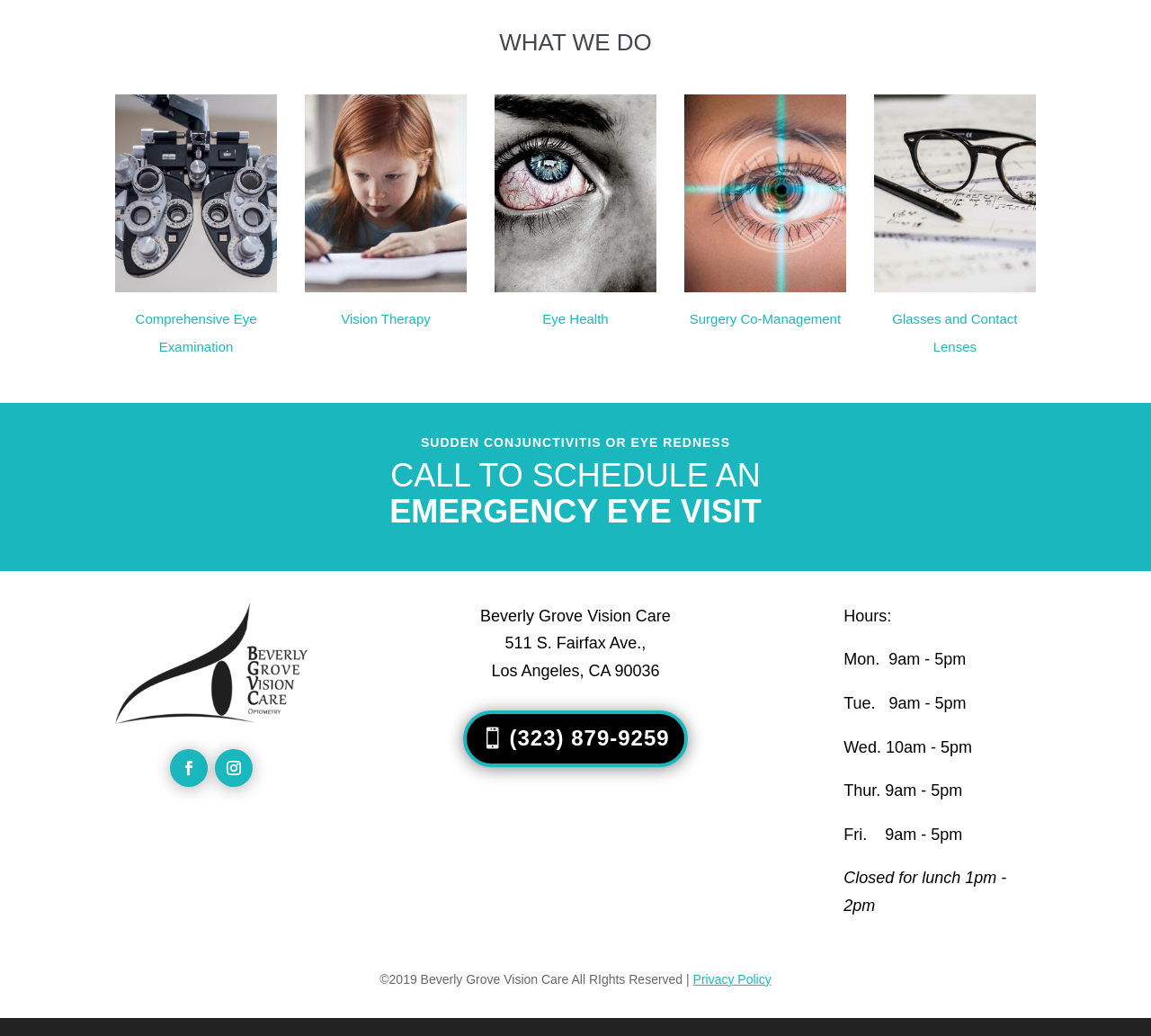Predict the bounding box coordinates of the UI element that matches this description: "Comprehensive Eye Examination". The coordinates should be in the format [left, top, right, bottom] with each value between 0 and 1.

[0.118, 0.3, 0.223, 0.342]